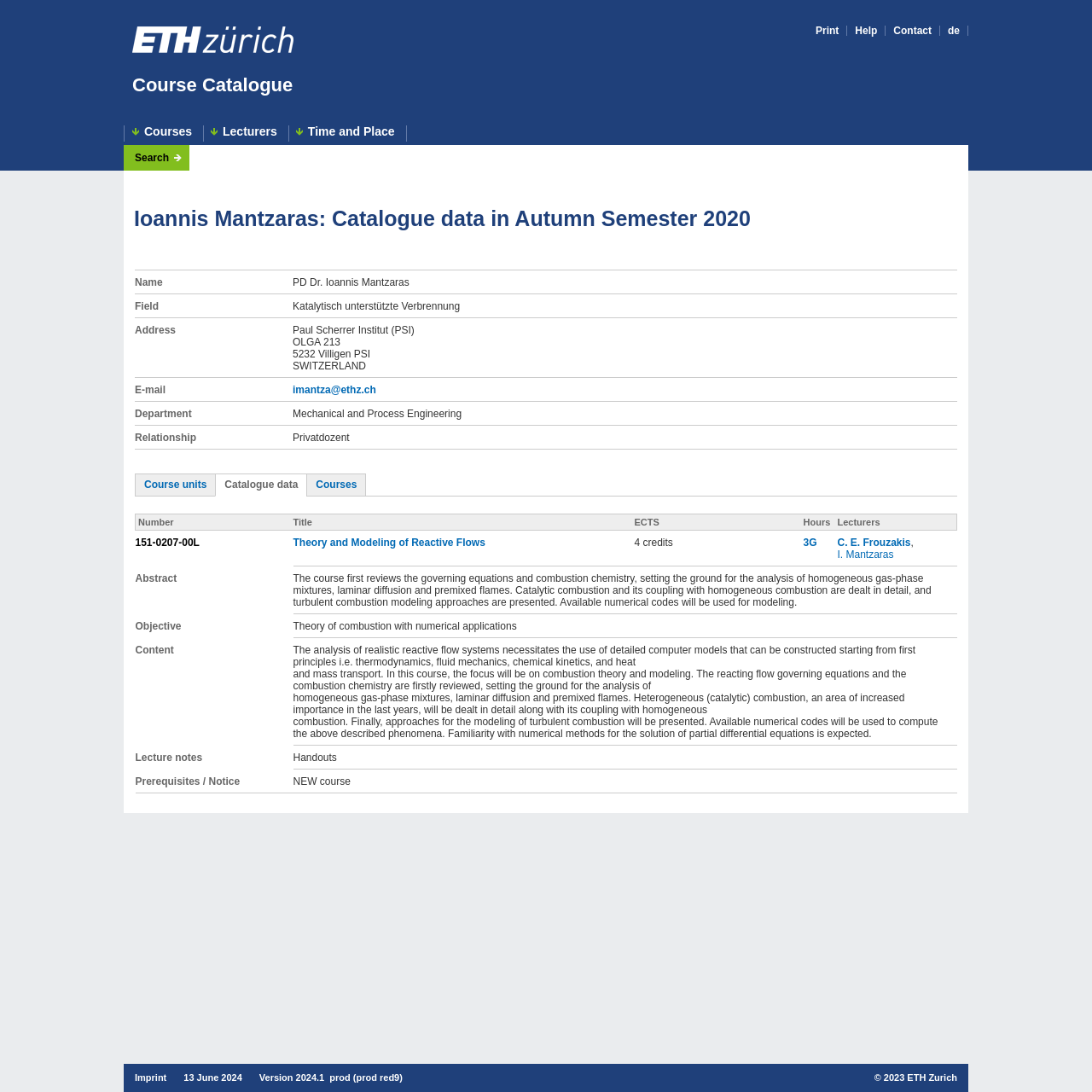Show the bounding box coordinates for the element that needs to be clicked to execute the following instruction: "Go to the ETH homepage". Provide the coordinates in the form of four float numbers between 0 and 1, i.e., [left, top, right, bottom].

[0.121, 0.024, 0.269, 0.051]